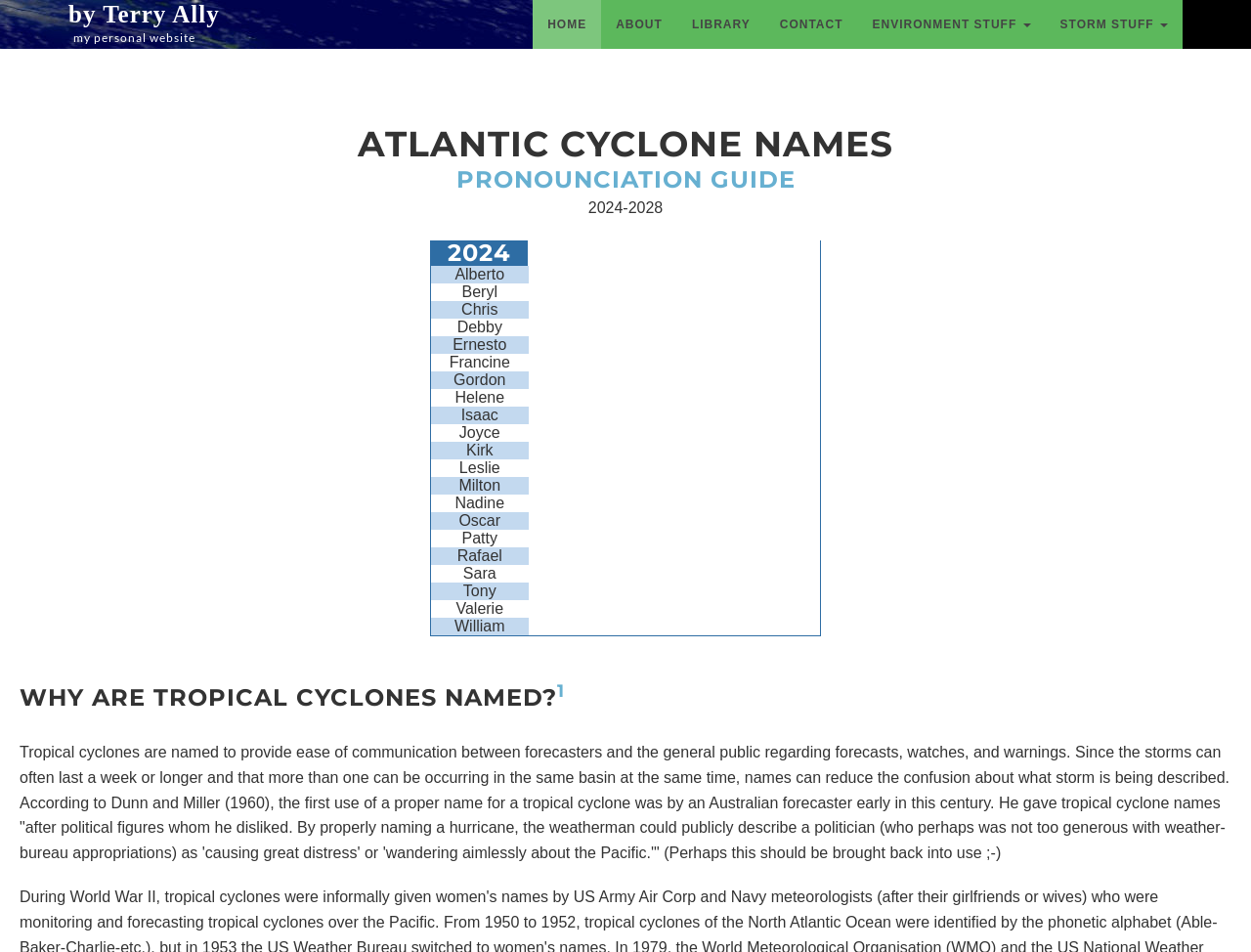Locate and extract the text of the main heading on the webpage.

by Terry Ally
my personal website